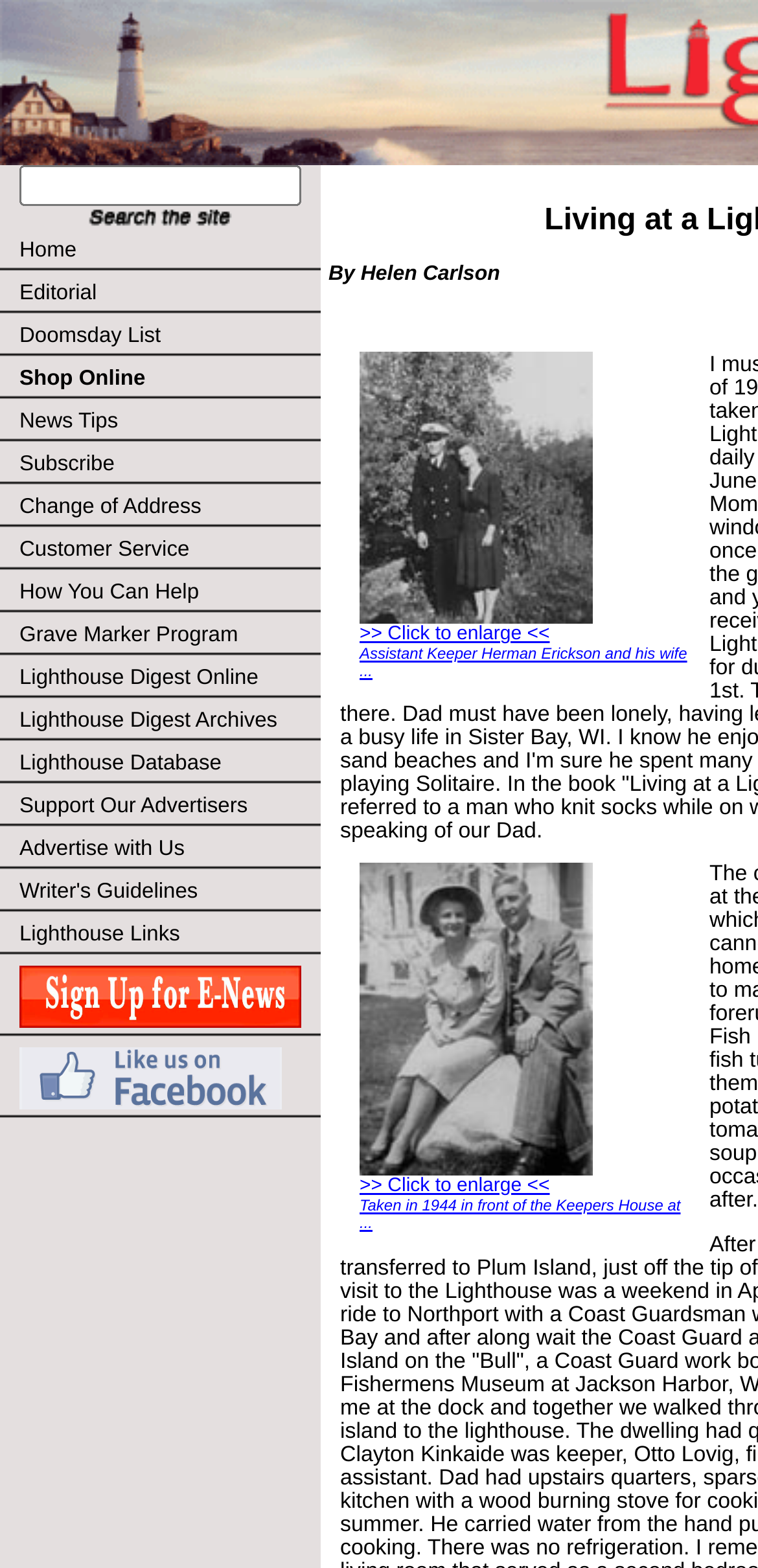Given the element description: ">> Click to enlarge <<", predict the bounding box coordinates of this UI element. The coordinates must be four float numbers between 0 and 1, given as [left, top, right, bottom].

[0.474, 0.751, 0.725, 0.762]